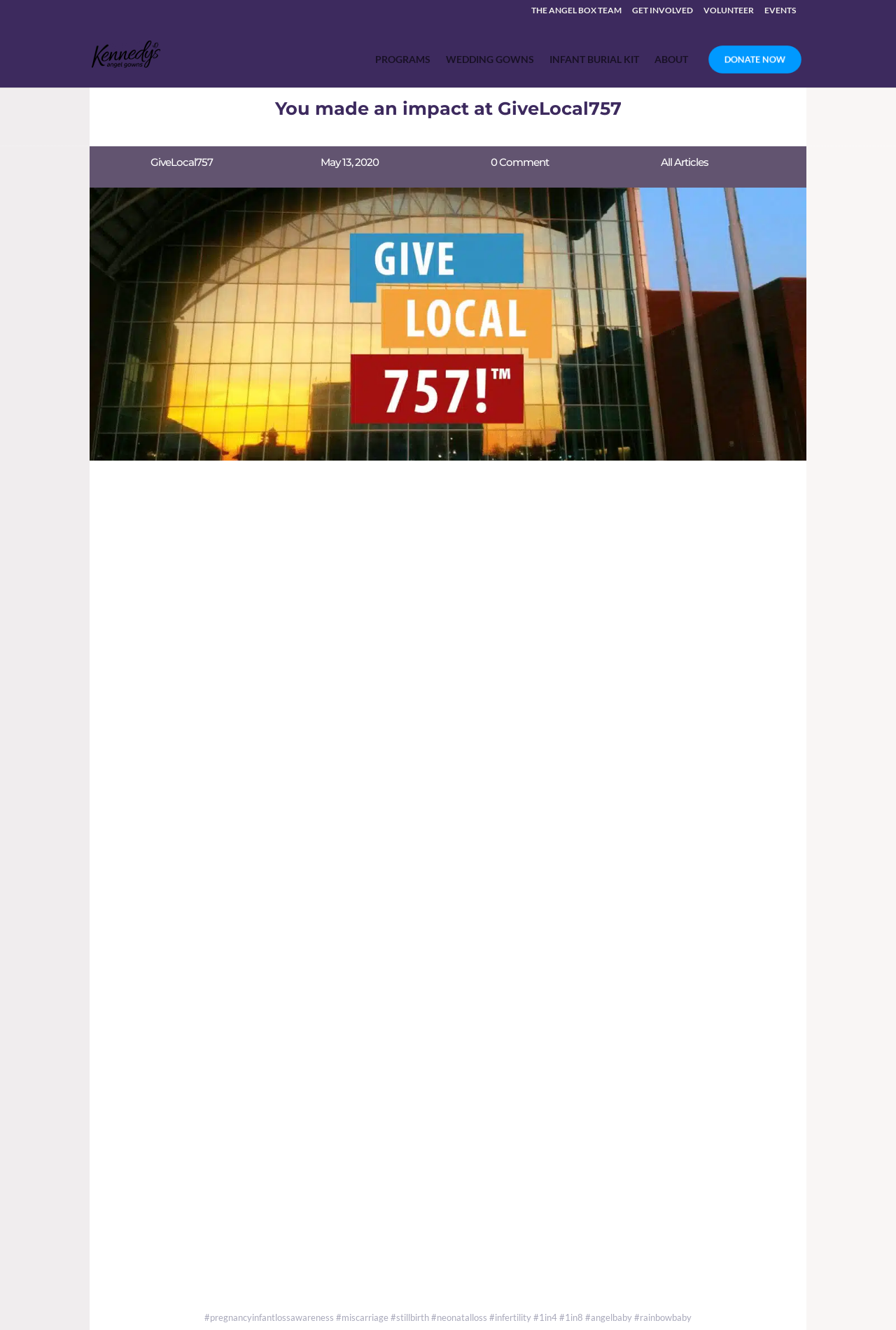Identify the bounding box coordinates of the section that should be clicked to achieve the task described: "Click the 'GiveLocal757' link".

[0.168, 0.117, 0.238, 0.127]